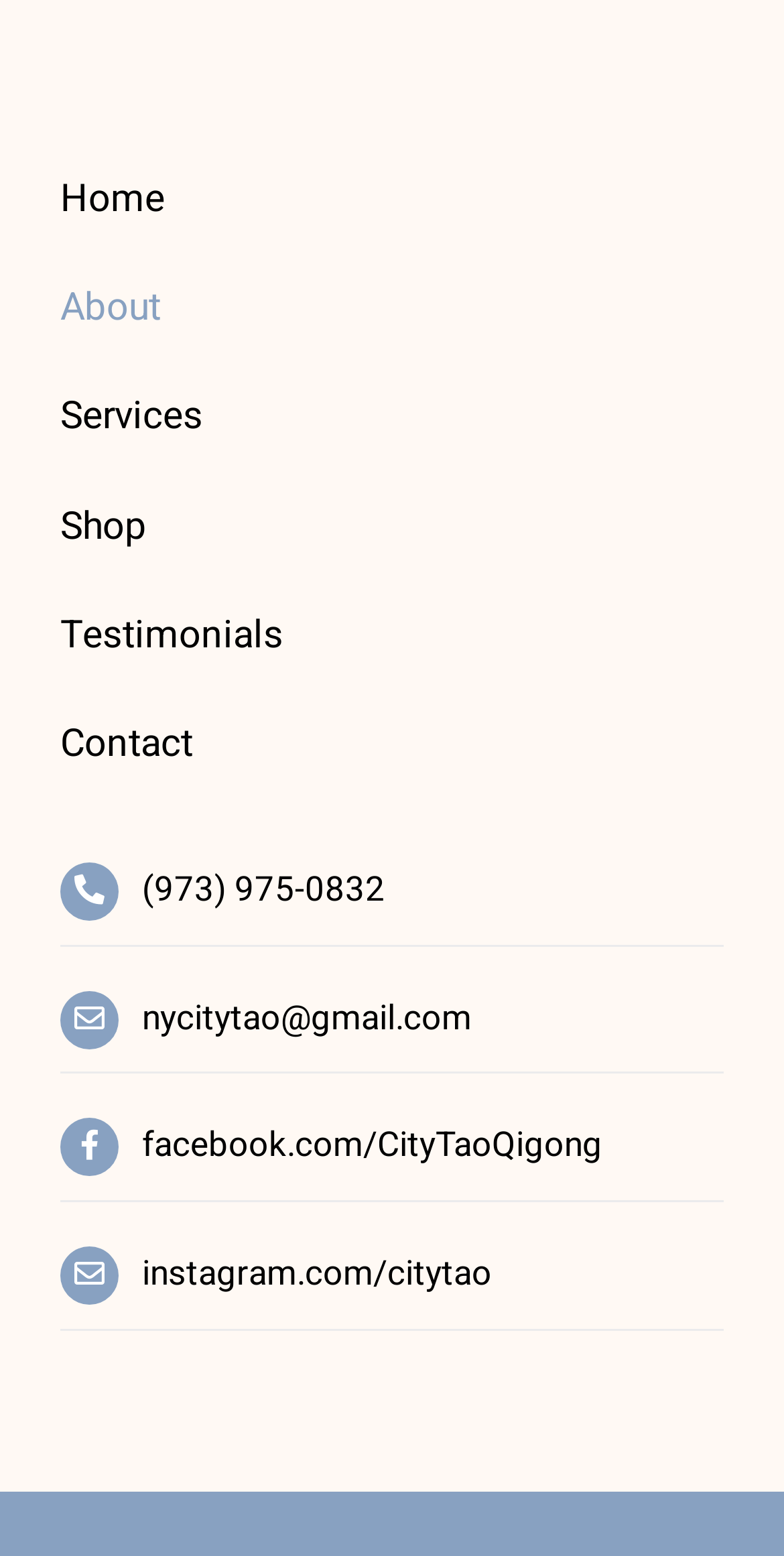What is the phone number on the page?
Please look at the screenshot and answer using one word or phrase.

(973) 975-0832